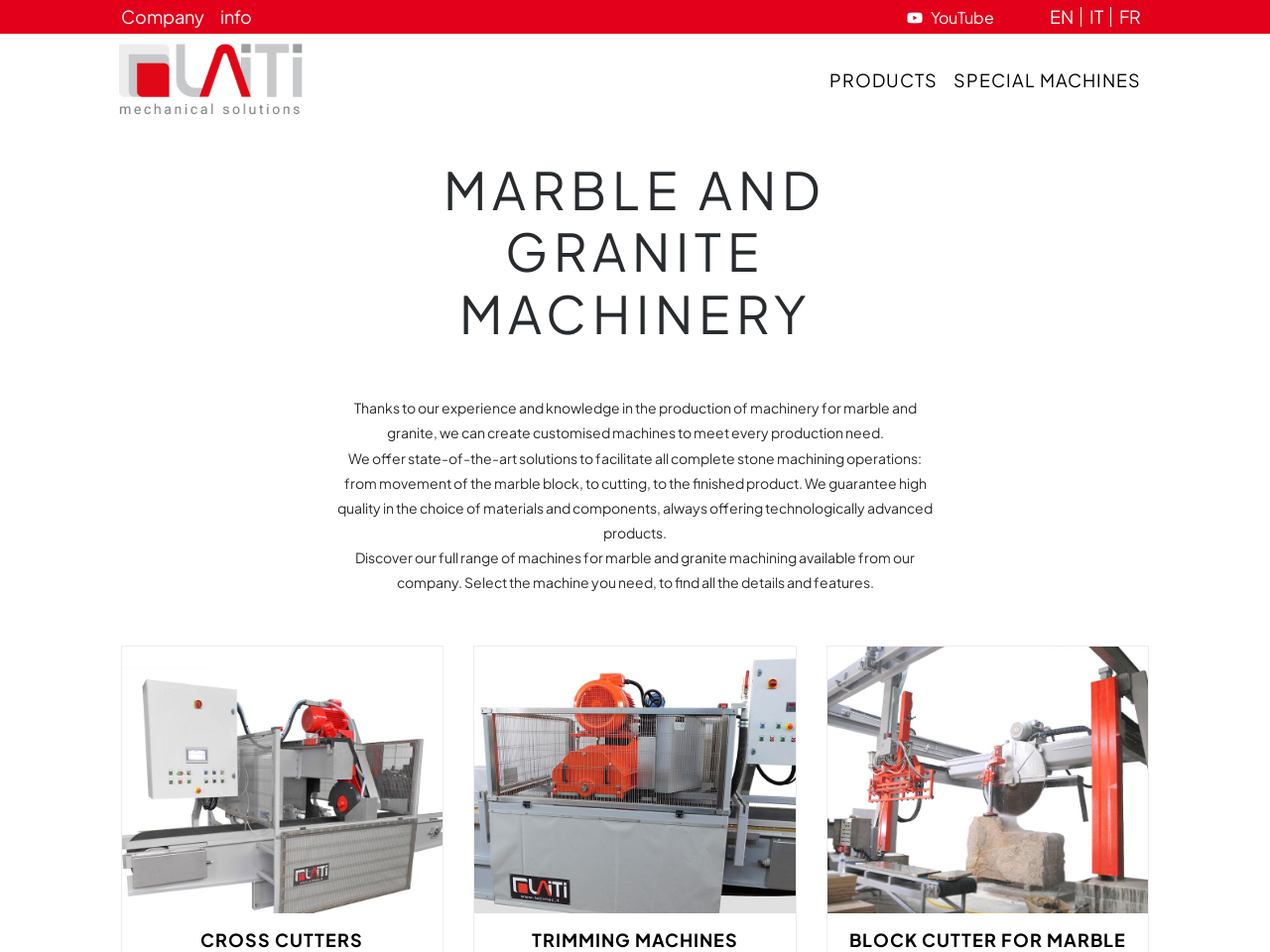Identify the bounding box coordinates for the element you need to click to achieve the following task: "Explore PRODUCTS". The coordinates must be four float values ranging from 0 to 1, formatted as [left, top, right, bottom].

[0.653, 0.067, 0.739, 0.102]